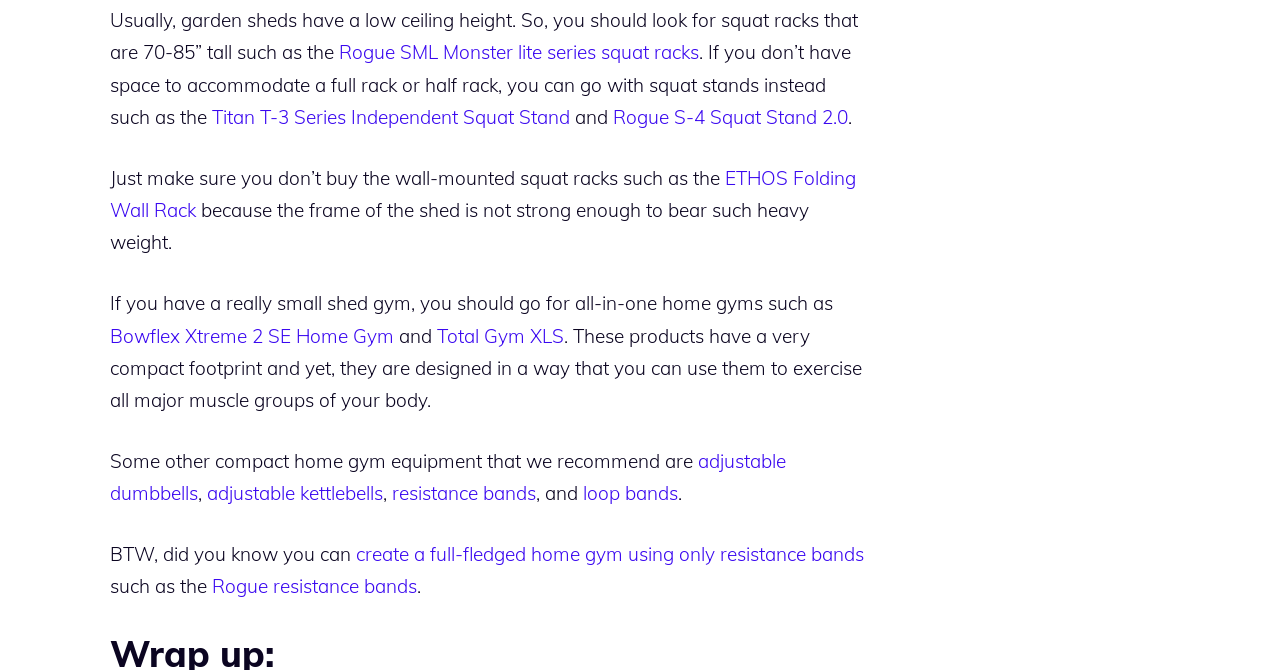Using the format (top-left x, top-left y, bottom-right x, bottom-right y), and given the element description, identify the bounding box coordinates within the screenshot: prediksi hk malam ini

None